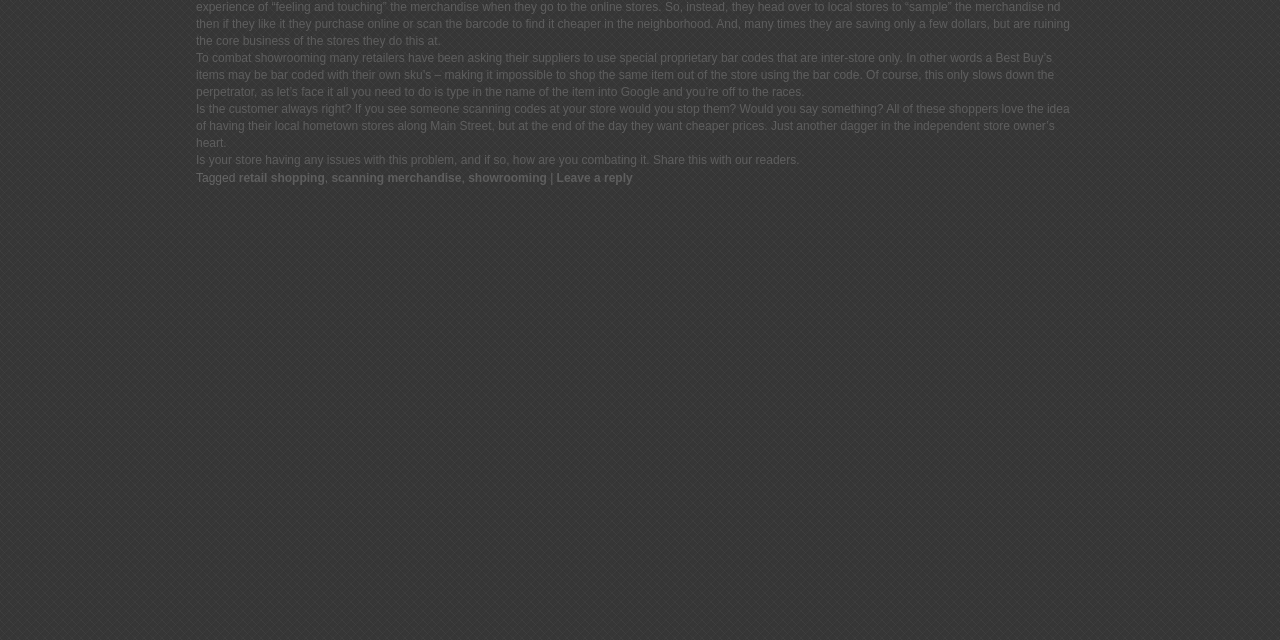Using the webpage screenshot, find the UI element described by permalink. Provide the bounding box coordinates in the format (top-left x, top-left y, bottom-right x, bottom-right y), ensuring all values are floating point numbers between 0 and 1.

None